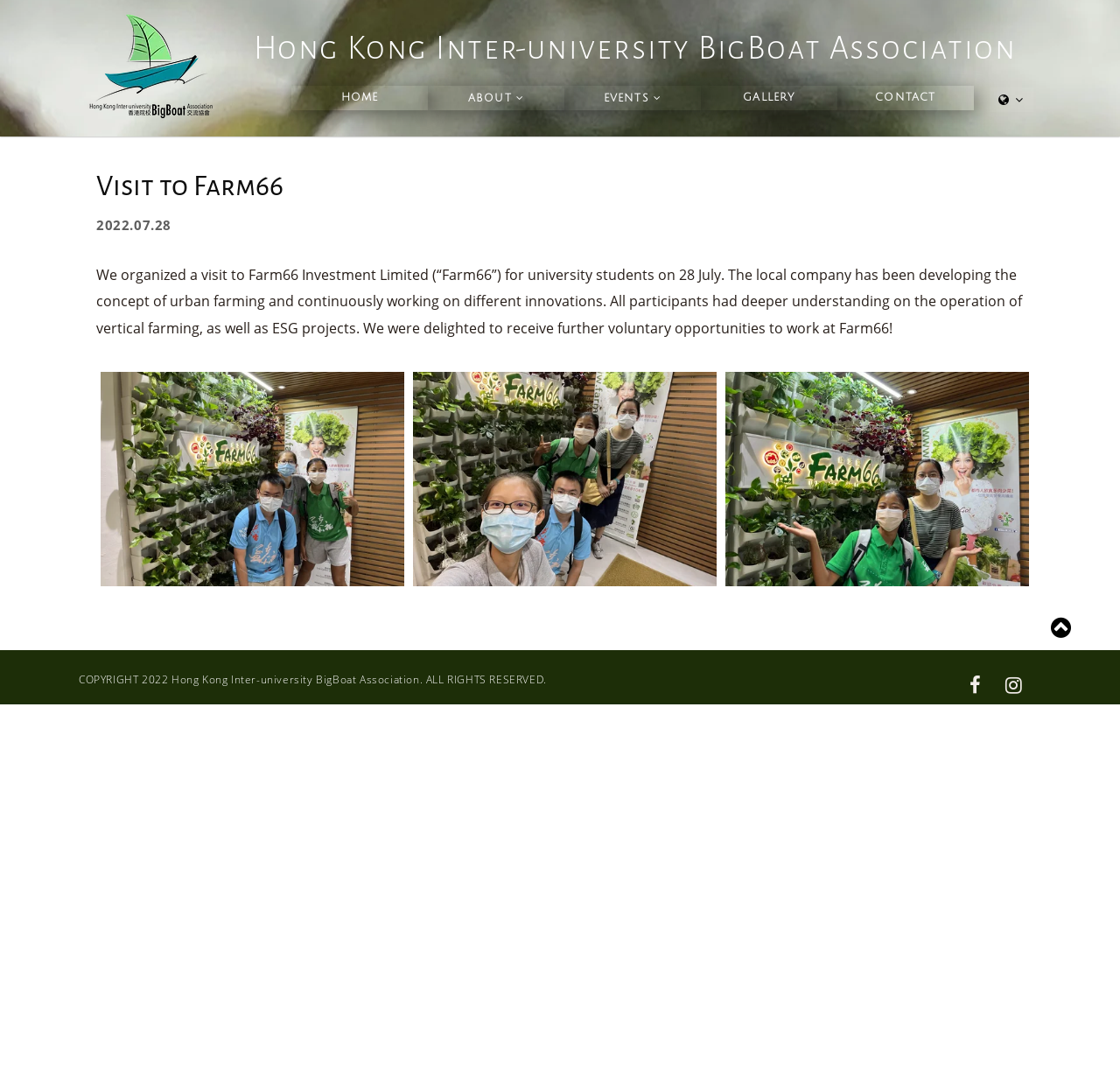Offer an extensive depiction of the webpage and its key elements.

The webpage is about the Hong Kong Inter-university BigBoat Association. At the top, there is a navigation menu with five links: "HOME", "ABOUT", "EVENTS", "GALLERY", and "CONTACT", aligned horizontally and evenly spaced. Below the navigation menu, there is a heading that displays the organization's name.

The main content of the webpage is divided into two sections. On the left, there is a section with a title "Visit to Farm66" and a brief description of an event organized by the association, which includes a visit to Farm66 Investment Limited and an introduction to urban farming and ESG projects. Below this section, there is a date "2022.07.28" and another section with a paragraph of text that appears to be a template or a placeholder.

On the right side of the webpage, there is a social media section with two icons, one for Facebook and one for Instagram, aligned vertically. At the bottom of the webpage, there is a footer section with a copyright notice that displays the year and the organization's name.

There are no images on the page, but there are several icons, including a Facebook icon, an Instagram icon, and a few other icons that are not easily identifiable. Overall, the webpage has a simple and clean layout, with a focus on text-based content.